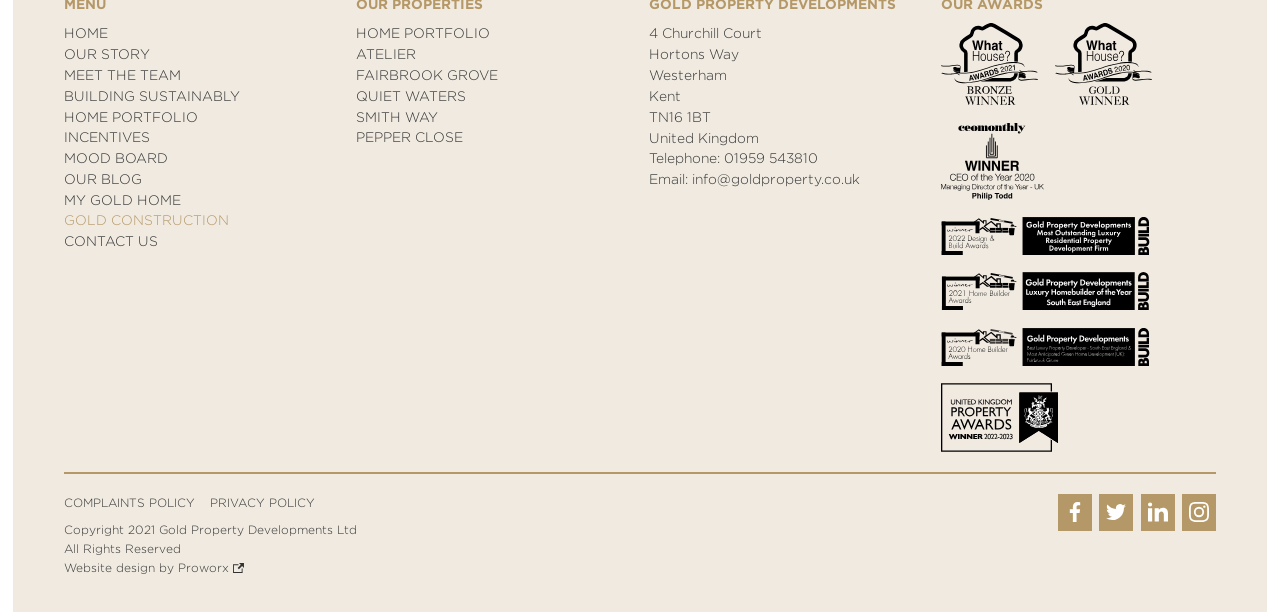Respond with a single word or phrase to the following question: What social media platforms is the company on?

Facebook, Twitter, LinkedIn, Instagram